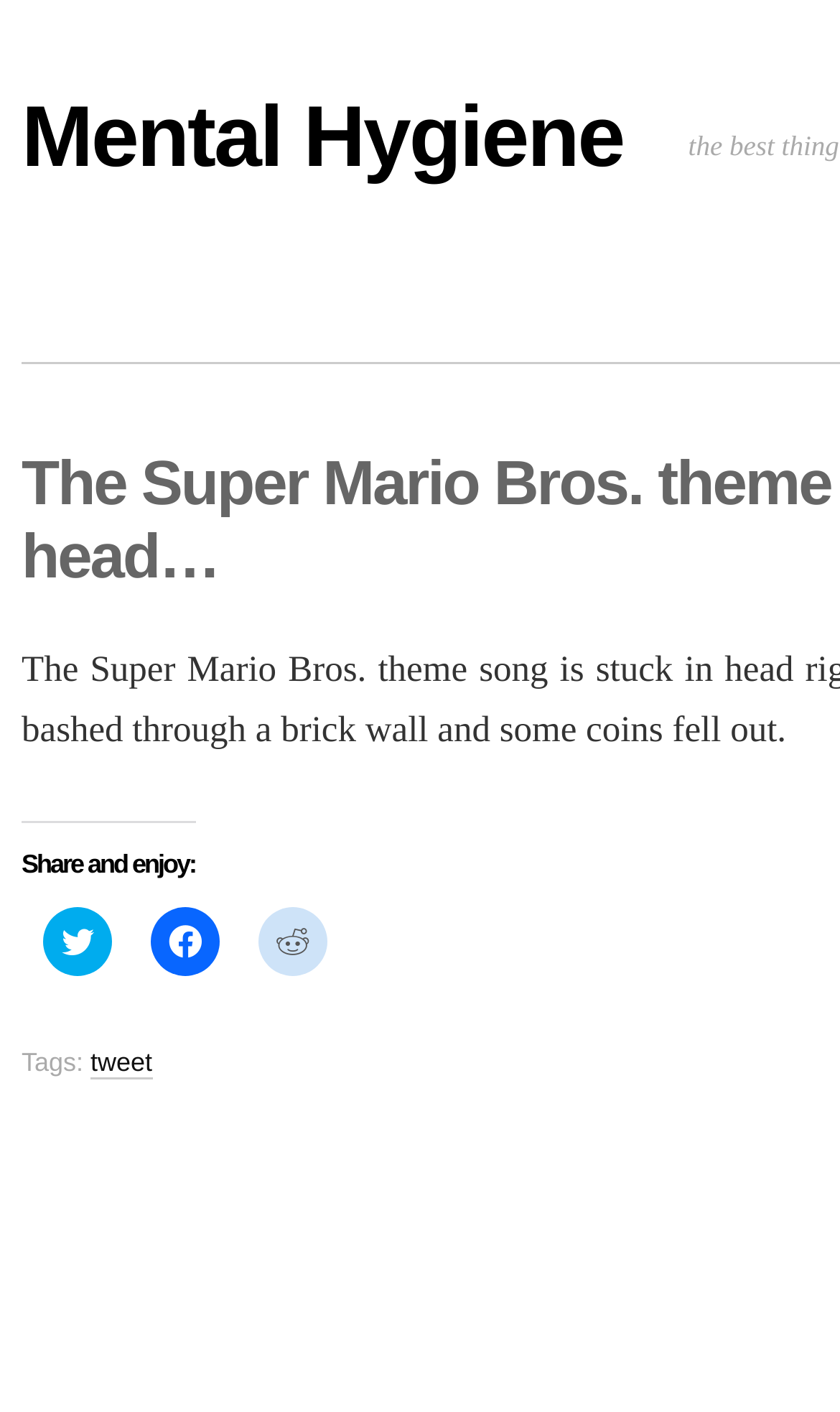Reply to the question below using a single word or brief phrase:
What is the category of the tag 'tweet'?

Tags